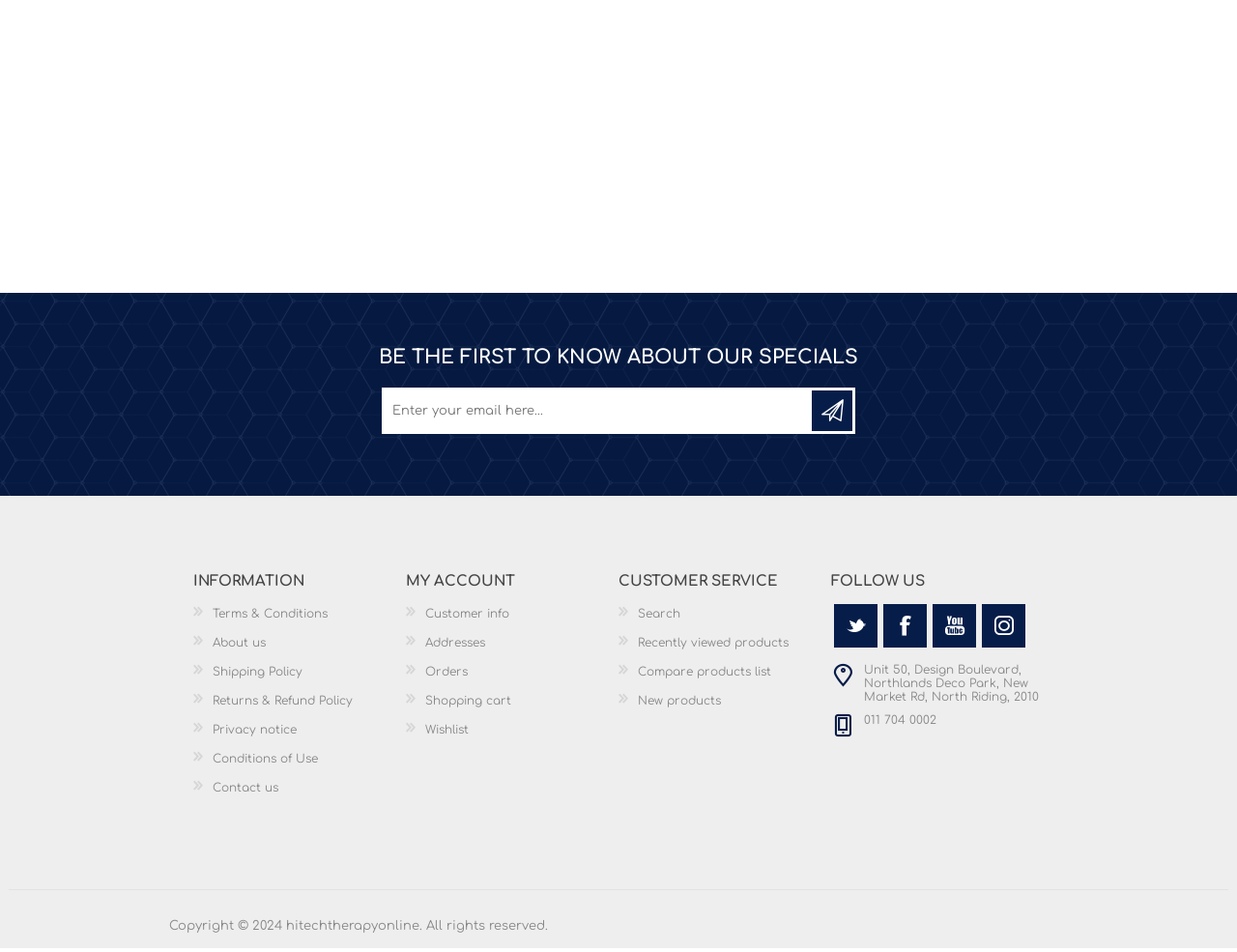What type of information can be found in the 'INFORMATION' section?
Provide a comprehensive and detailed answer to the question.

The 'INFORMATION' section contains links to various policies and terms, such as 'Terms & Conditions', 'About us', 'Shipping Policy', and more, suggesting that it provides information about the website's policies and terms.